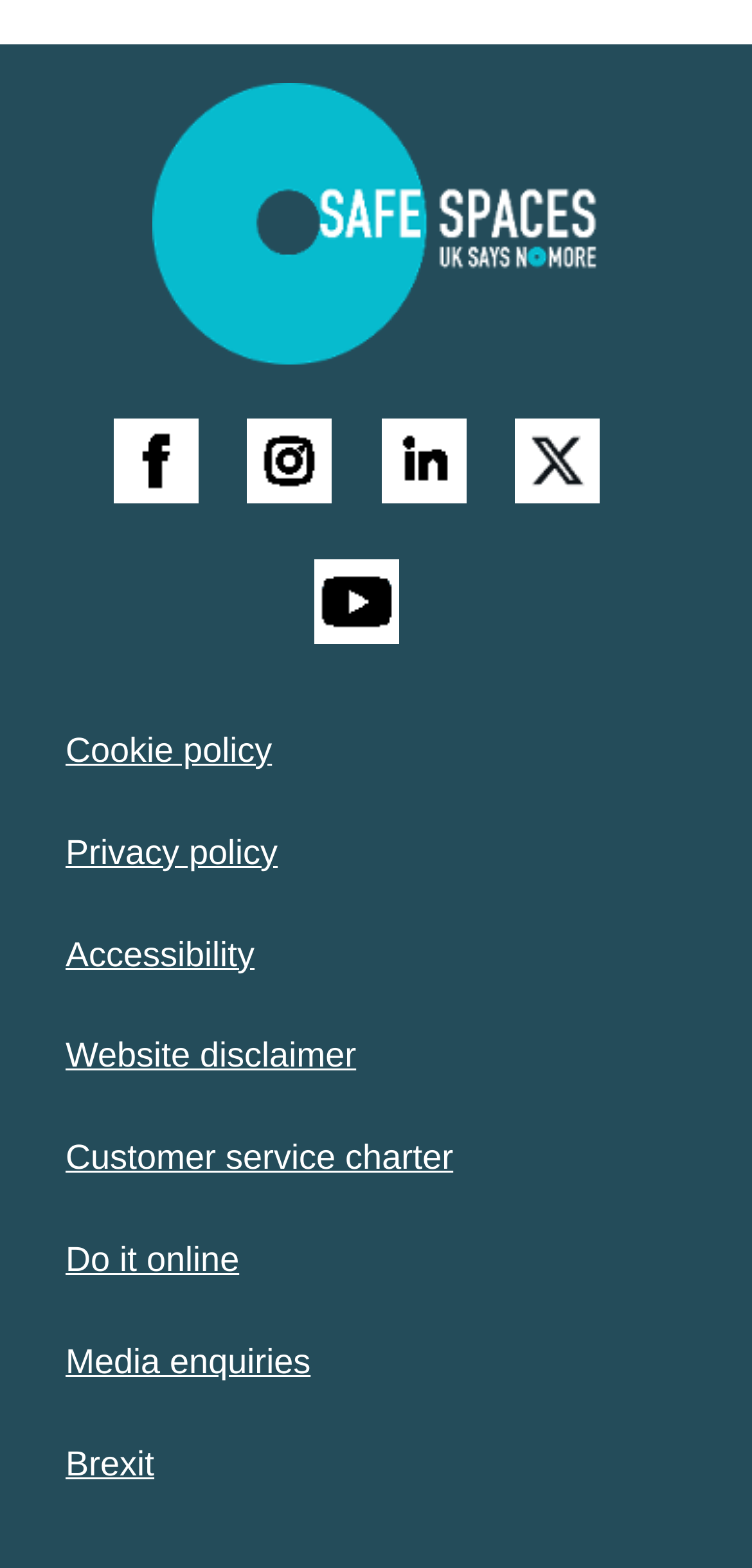Identify the bounding box coordinates of the HTML element based on this description: "Cookie policy".

[0.087, 0.446, 0.362, 0.511]